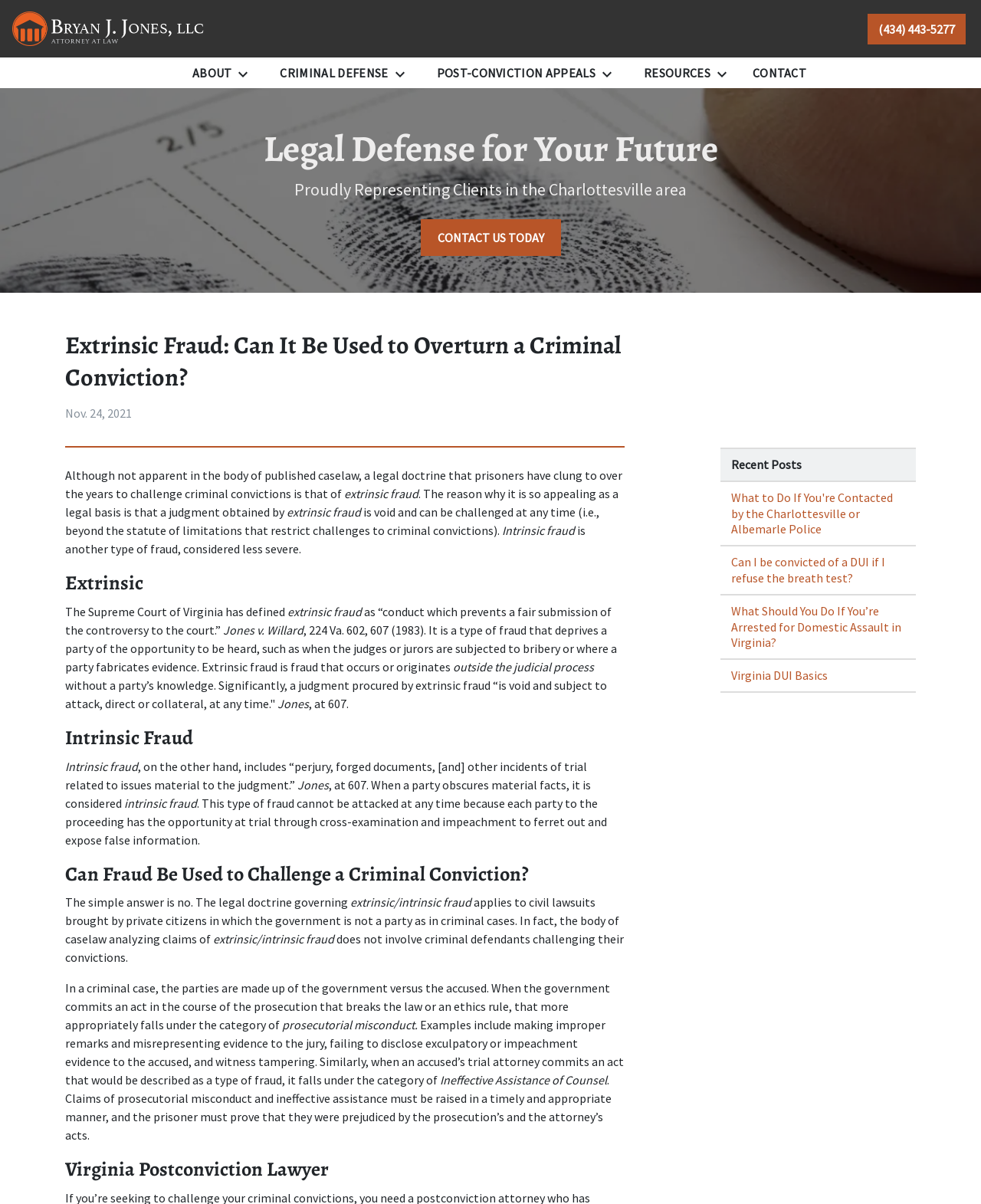What is the category of misconduct when an accused's trial attorney commits an act that would be described as a type of fraud?
Refer to the image and answer the question using a single word or phrase.

Ineffective Assistance of Counsel